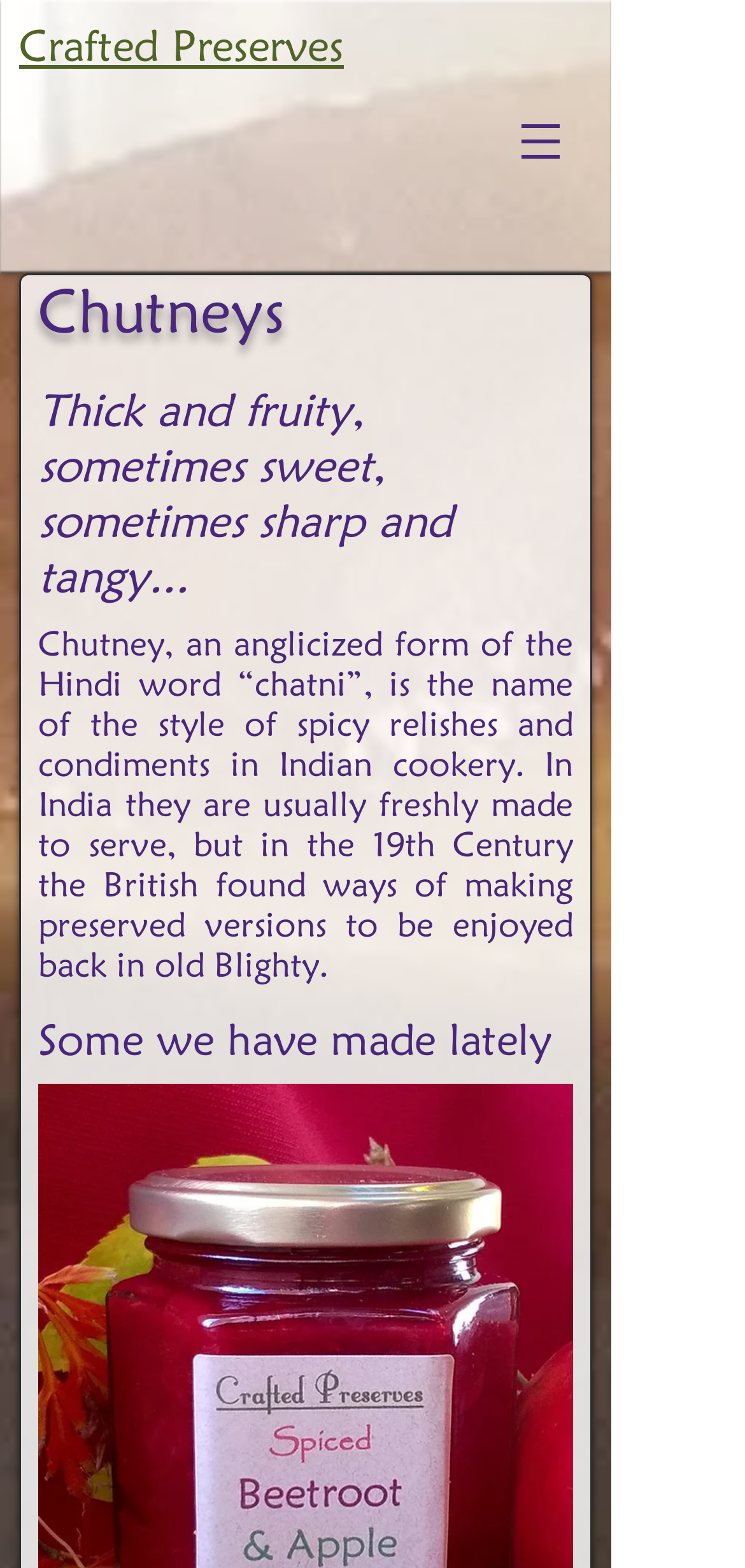What is the characteristic of the chutneys?
Please provide a single word or phrase answer based on the image.

Thick and fruity